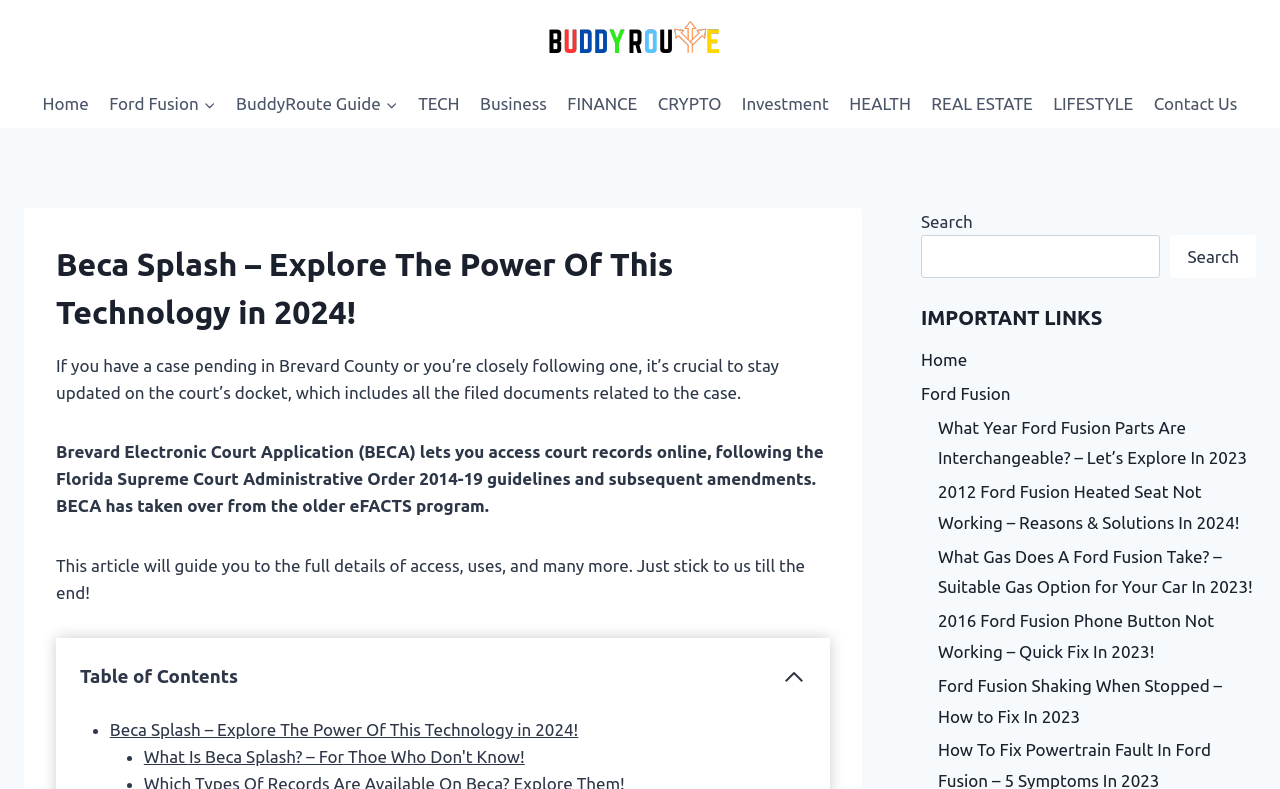Create a detailed summary of the webpage's content and design.

The webpage is titled "Beca Splash – Explore The Power Of This Technology in 2024!" and has a prominent link to "Buddy Route" at the top, accompanied by an image. Below this, there is a primary navigation menu with links to various categories such as "Home", "Ford Fusion", "BuddyRoute Guide", "TECH", "Business", and others.

The main content area has a heading that matches the page title, followed by a brief introduction to Brevard Electronic Court Application (BECA) and its purpose. There are three paragraphs of text that provide more information about BECA, its features, and its benefits.

To the right of the main content area, there is a search bar with a search button. Above the search bar, there is a heading "IMPORTANT LINKS" followed by a list of links to various pages, including "Home", "Ford Fusion", and several articles related to Ford Fusion.

The webpage also has a table of contents that can be collapsed or expanded, with links to different sections of the page. There are several list markers and links to other articles, including "What Is Beca Splash? – For Thoe Who Don't Know!" and others.